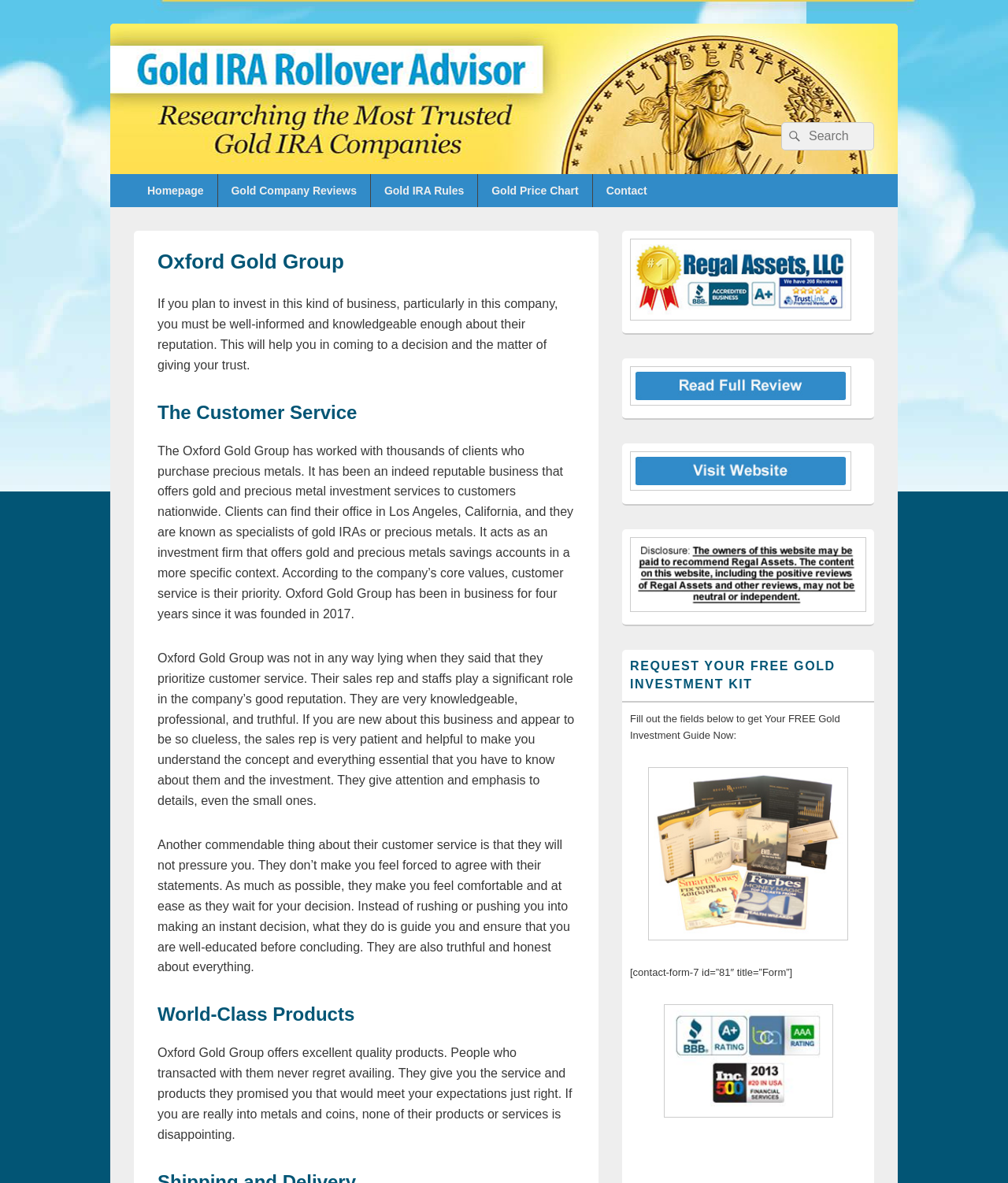What is the company's priority?
Give a single word or phrase as your answer by examining the image.

Customer service